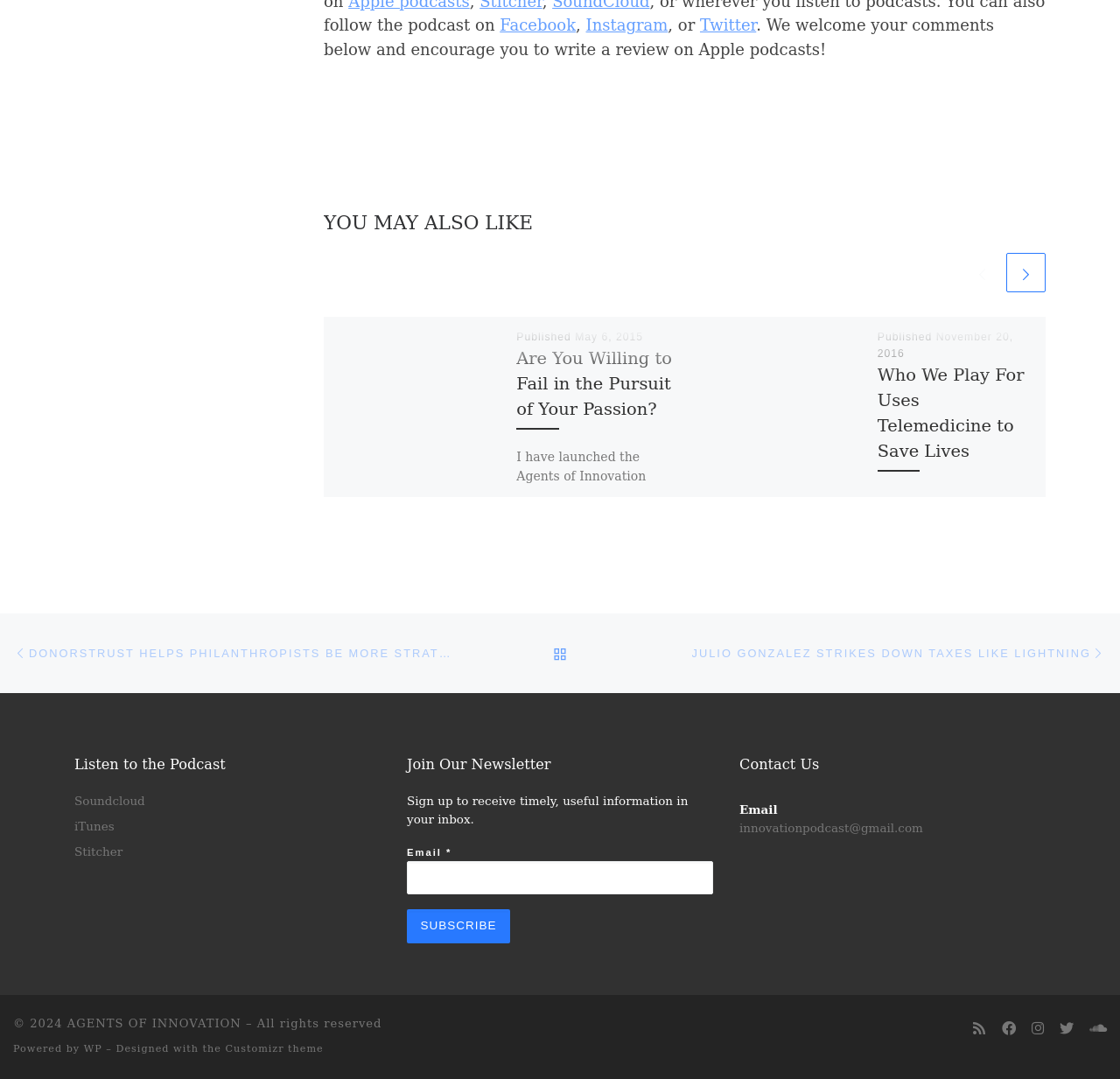Specify the bounding box coordinates of the area to click in order to execute this command: 'Read the article 'Are You Willing to Fail in the Pursuit of Your Passion?''. The coordinates should consist of four float numbers ranging from 0 to 1, and should be formatted as [left, top, right, bottom].

[0.461, 0.32, 0.6, 0.401]